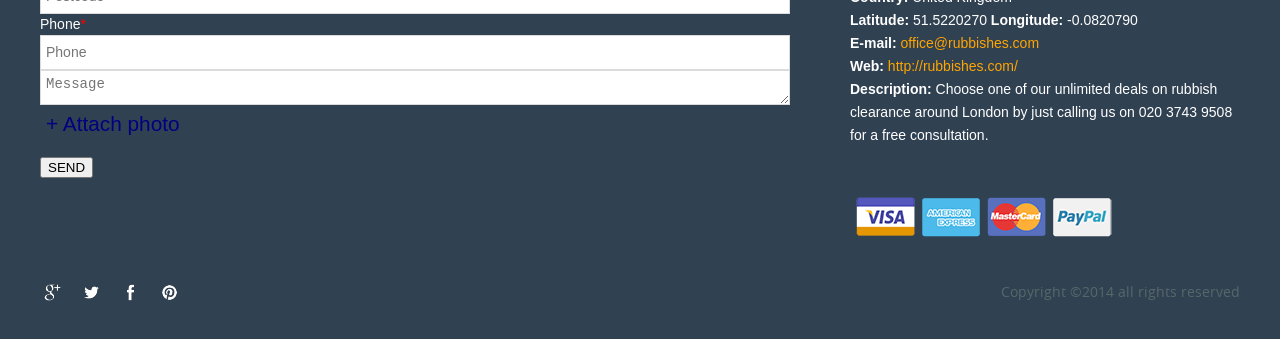Please identify the bounding box coordinates for the region that you need to click to follow this instruction: "Visit our website".

[0.694, 0.161, 0.795, 0.229]